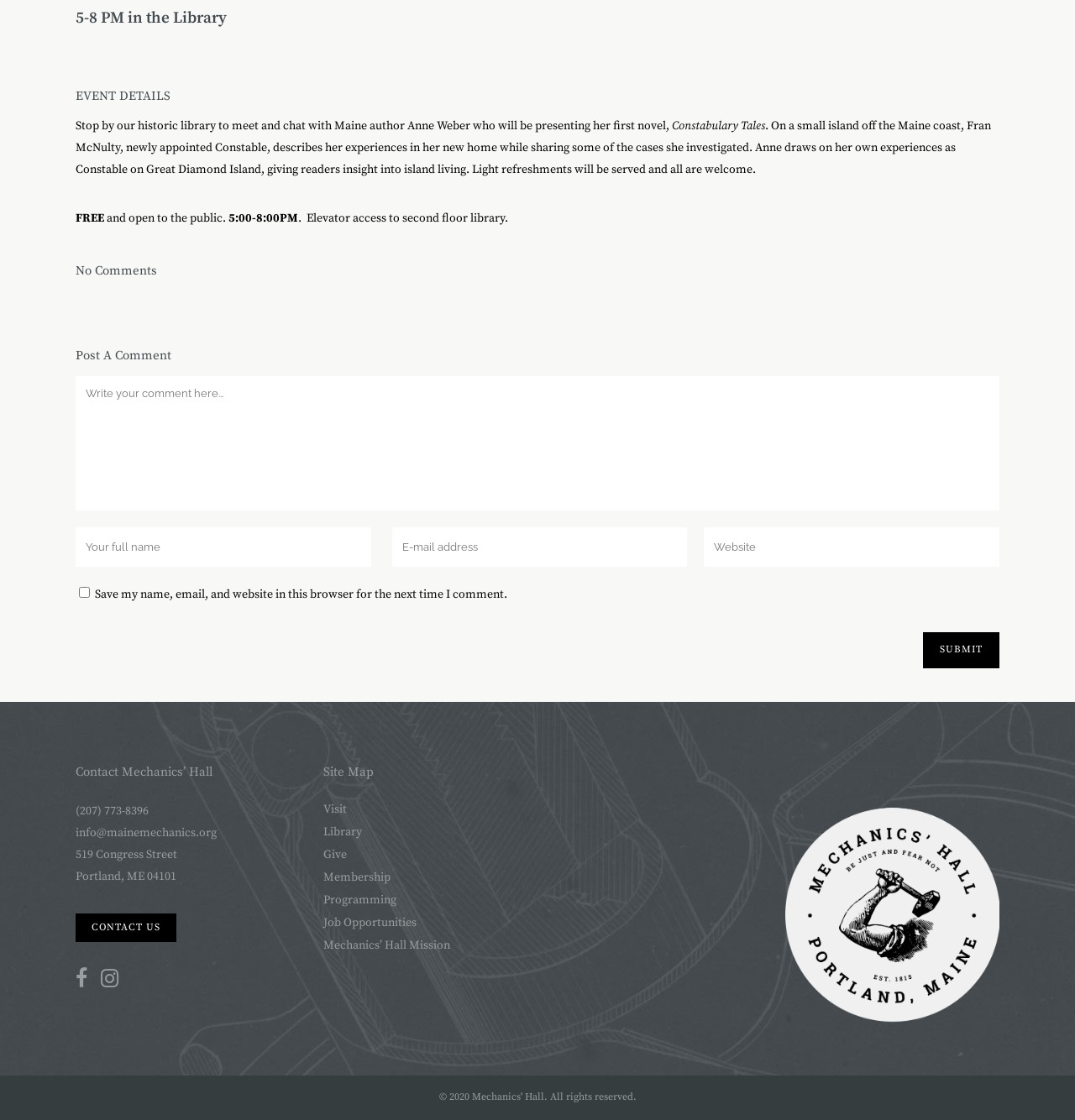Please specify the bounding box coordinates in the format (top-left x, top-left y, bottom-right x, bottom-right y), with values ranging from 0 to 1. Identify the bounding box for the UI component described as follows: name="author" placeholder="Your full name"

[0.07, 0.47, 0.345, 0.506]